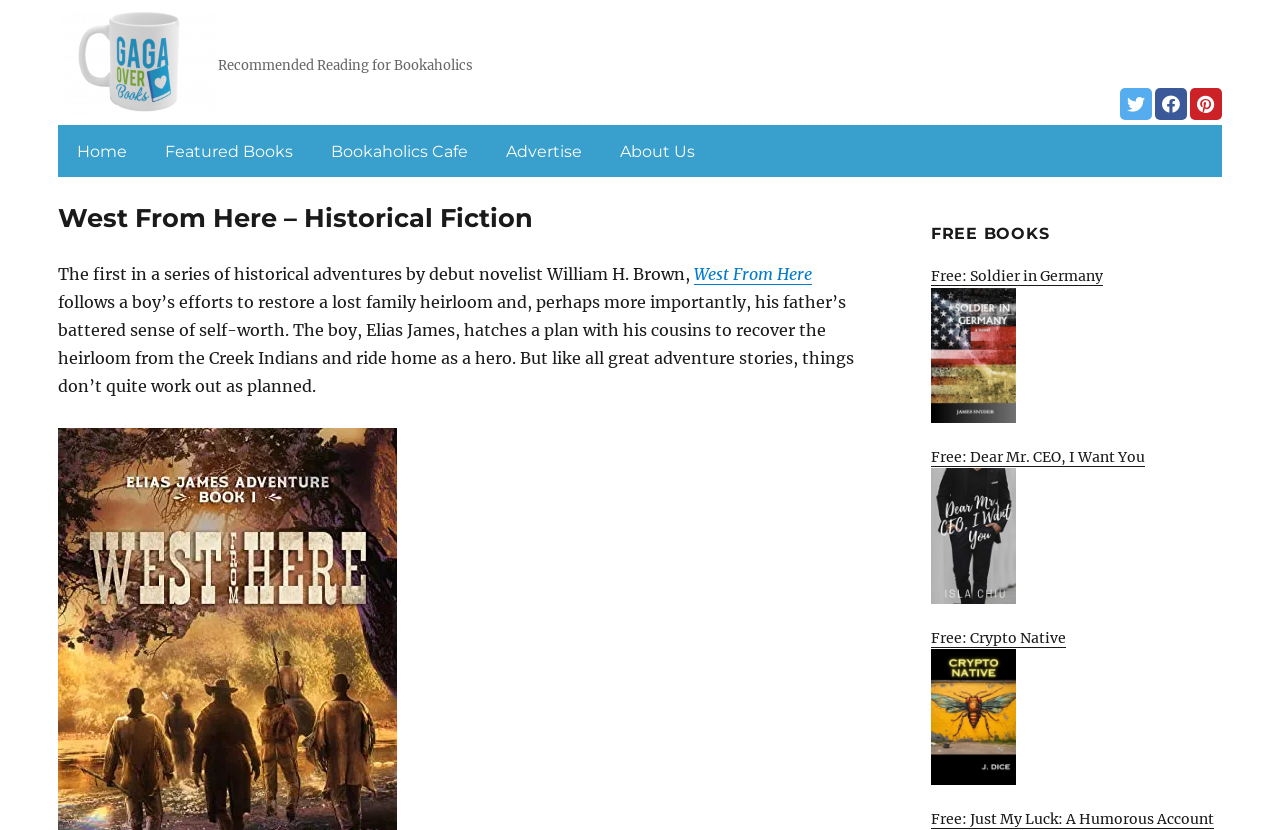Based on the image, please elaborate on the answer to the following question:
What is the name of the website?

I determined the answer by looking at the top-left corner of the webpage, where I found a link with the text 'Gagaoverbooks.com' and an image with the same name, indicating that it is the website's logo and name.